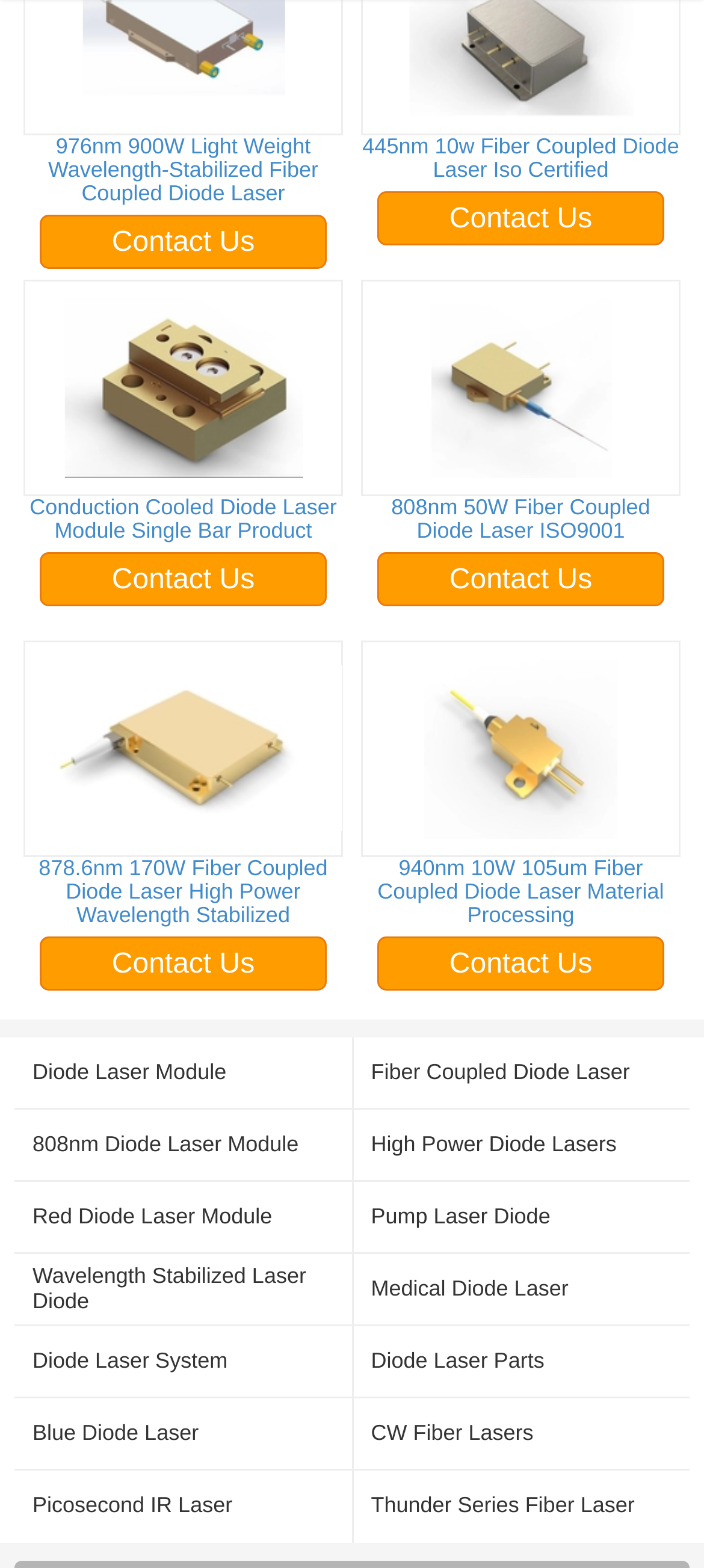Please locate the bounding box coordinates of the element that should be clicked to complete the given instruction: "View the 'Conduction Cooled Diode Laser Module Single Bar Product' image".

[0.091, 0.189, 0.43, 0.304]